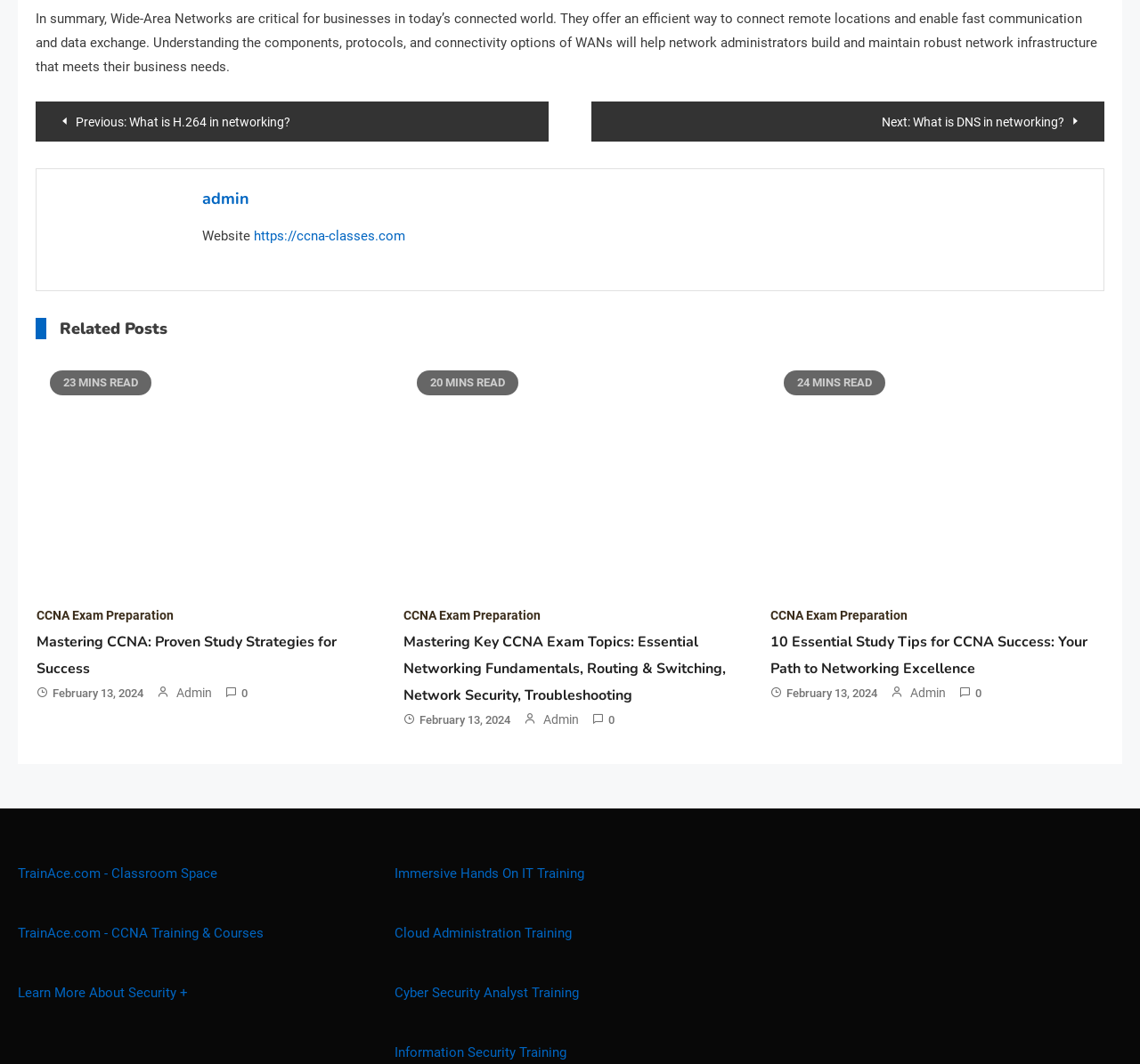Predict the bounding box of the UI element based on this description: "CCNA Exam Preparation".

[0.676, 0.572, 0.796, 0.585]